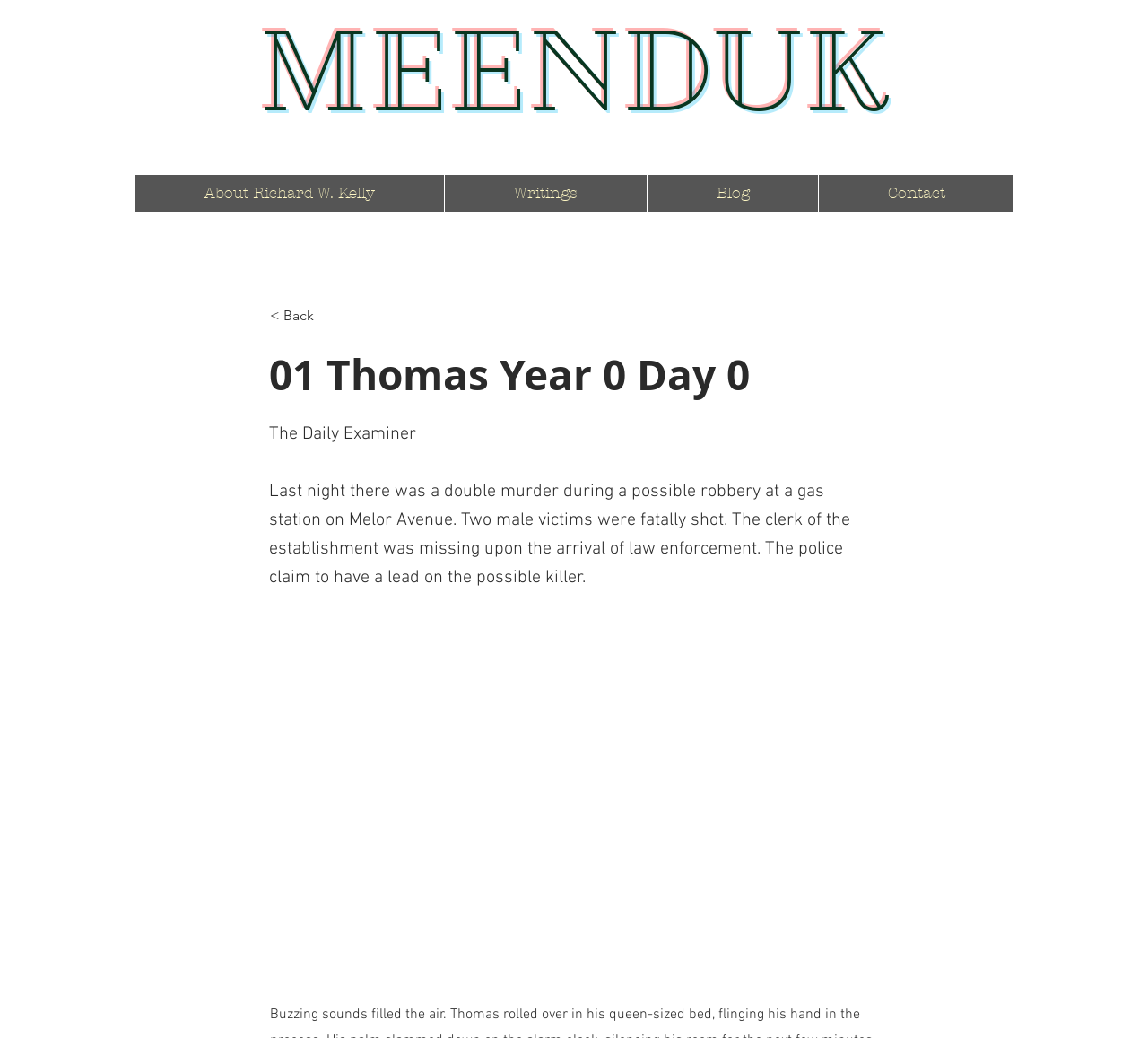From the element description: "parent_node: On to OCTOBER!", extract the bounding box coordinates of the UI element. The coordinates should be expressed as four float numbers between 0 and 1, in the order [left, top, right, bottom].

None